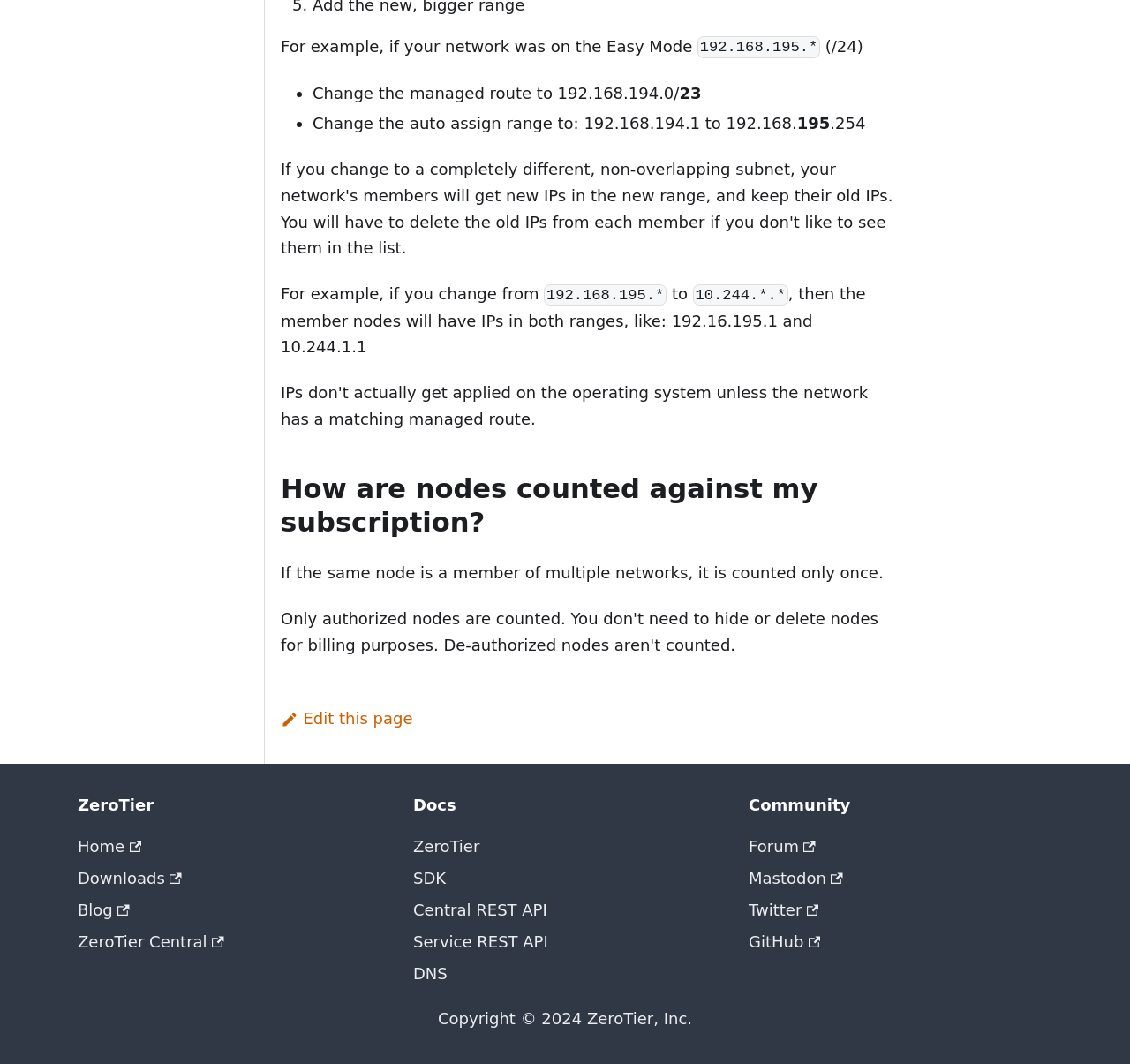How are nodes counted against subscription?
Could you answer the question in a detailed manner, providing as much information as possible?

According to the text, if the same node is a member of multiple networks, it is counted only once against the subscription. This means that even if a node is part of multiple networks, it will only be counted as one node for subscription purposes.